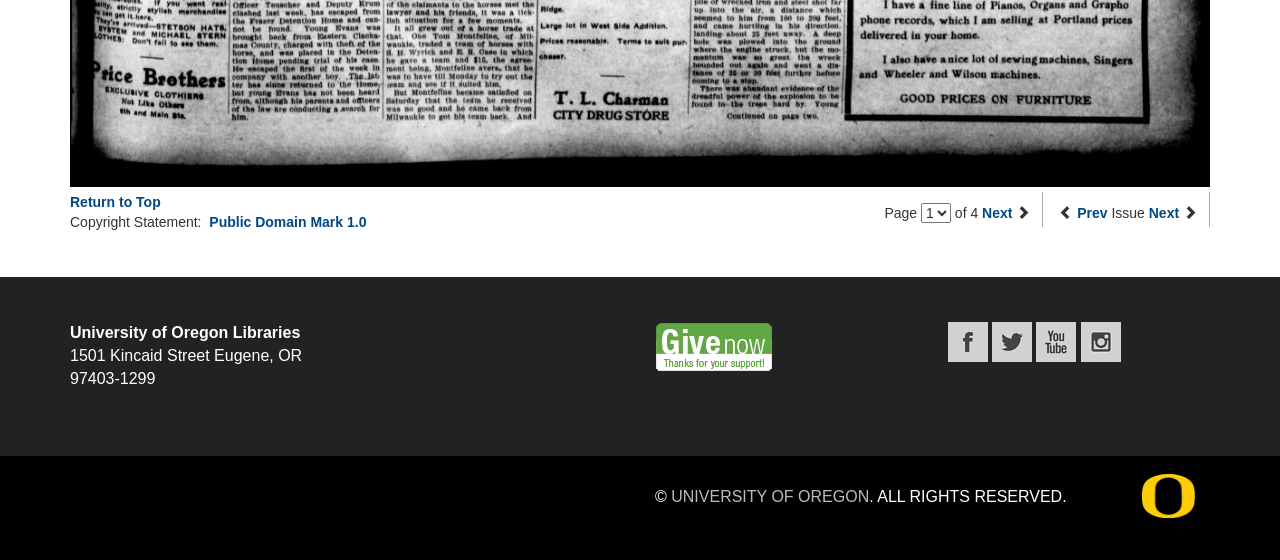For the given element description Public Domain Mark 1.0, determine the bounding box coordinates of the UI element. The coordinates should follow the format (top-left x, top-left y, bottom-right x, bottom-right y) and be within the range of 0 to 1.

[0.164, 0.382, 0.286, 0.411]